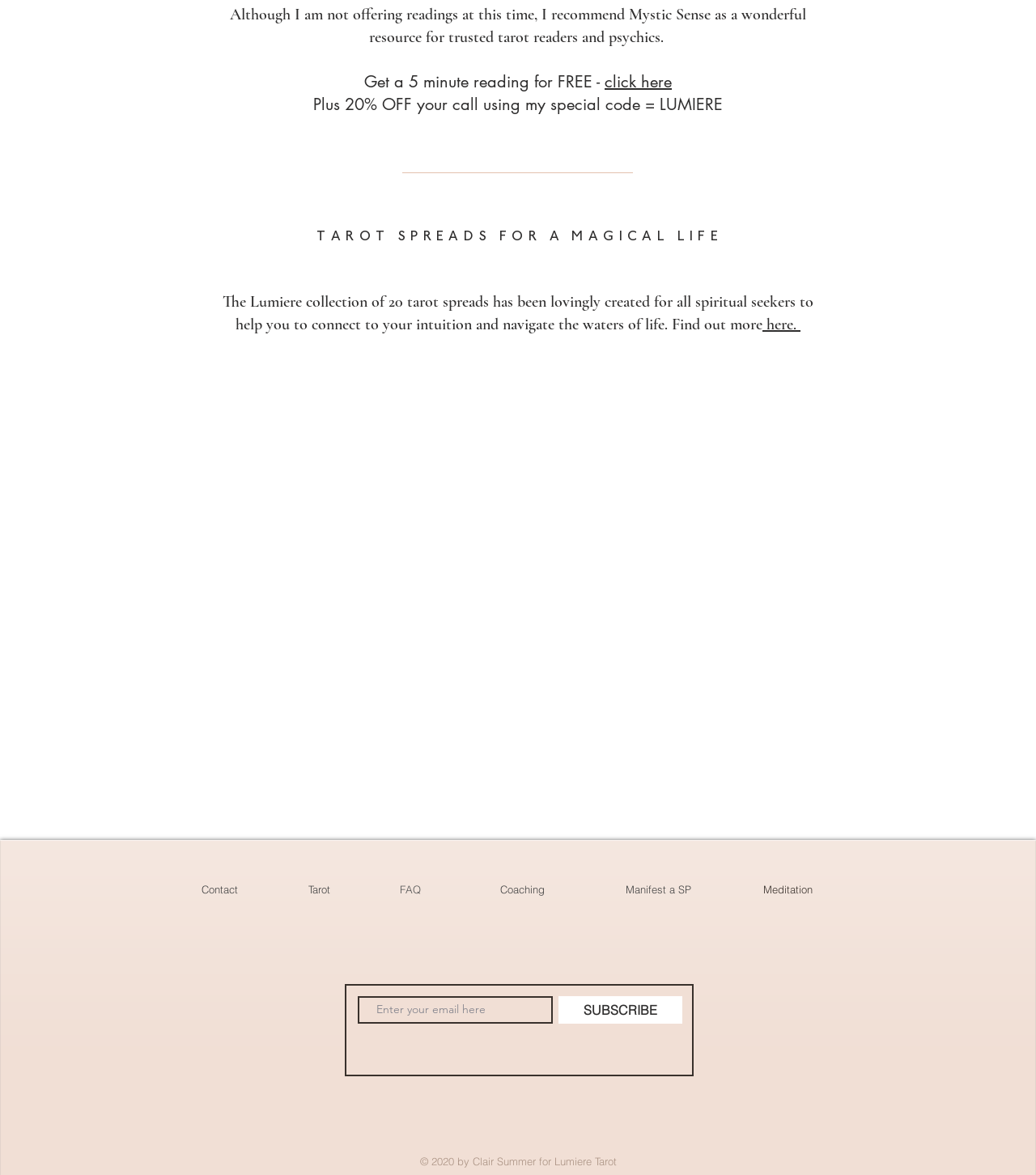Show the bounding box coordinates of the region that should be clicked to follow the instruction: "Visit the Facebook page."

[0.455, 0.942, 0.477, 0.961]